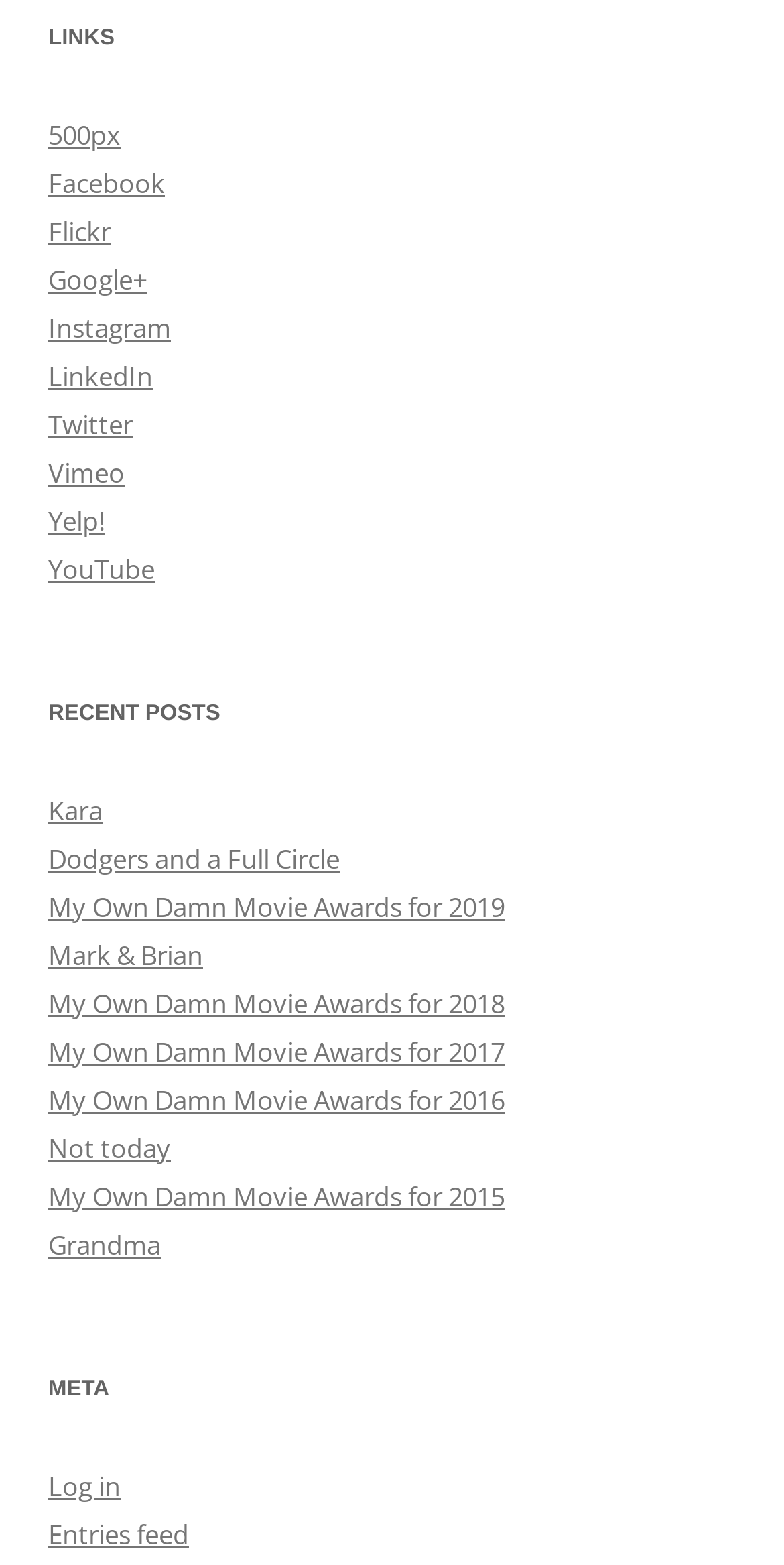How many headings are there on the page?
Refer to the image and provide a detailed answer to the question.

I identified three headings on the page: 'LINKS', 'RECENT POSTS', and 'META', each with its own set of links and content.